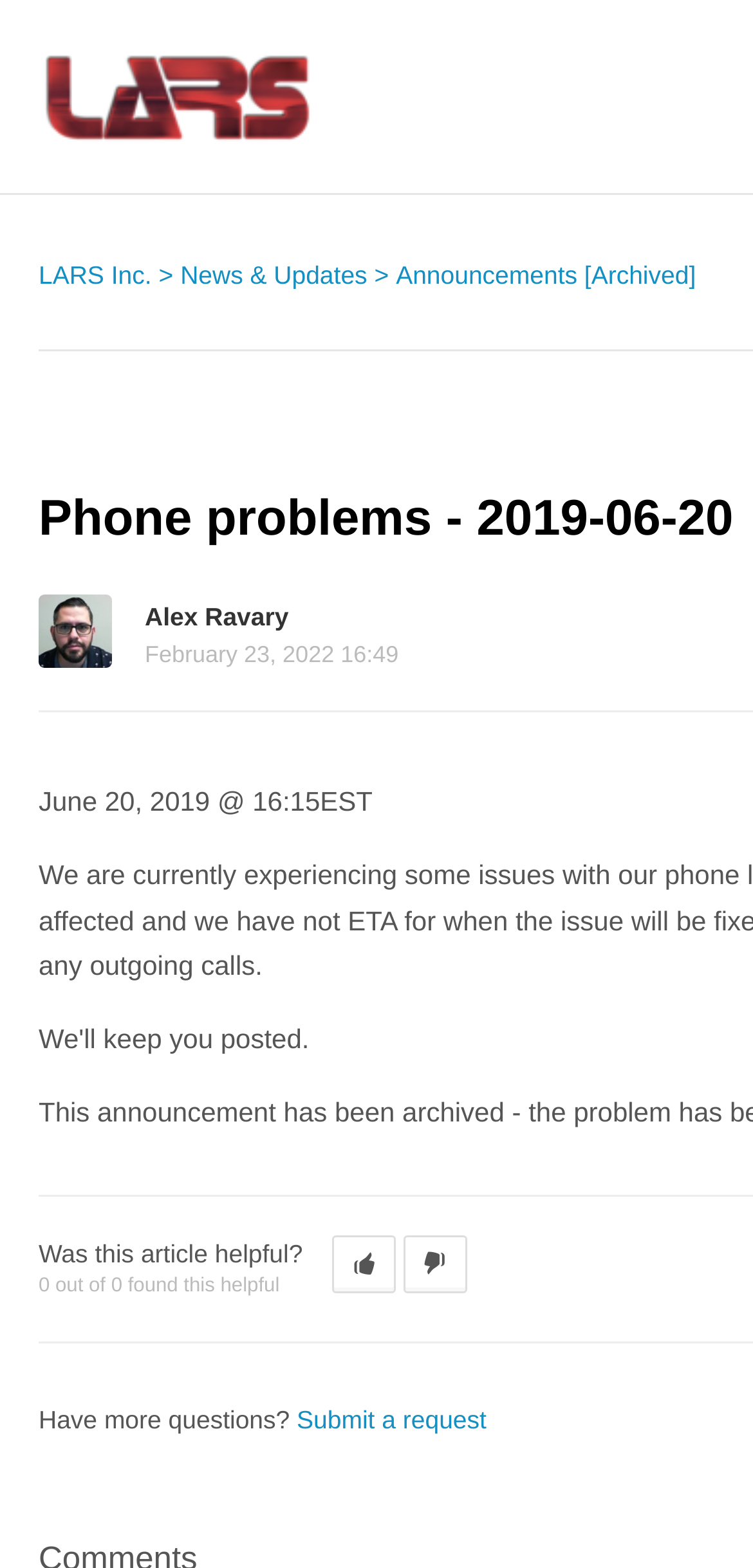What is the current rating of the article?
Could you answer the question with a detailed and thorough explanation?

I found the rating by looking at the static text element that says '0 out of 0 found this helpful' which is located below the buttons with thumbs up and thumbs down icons.